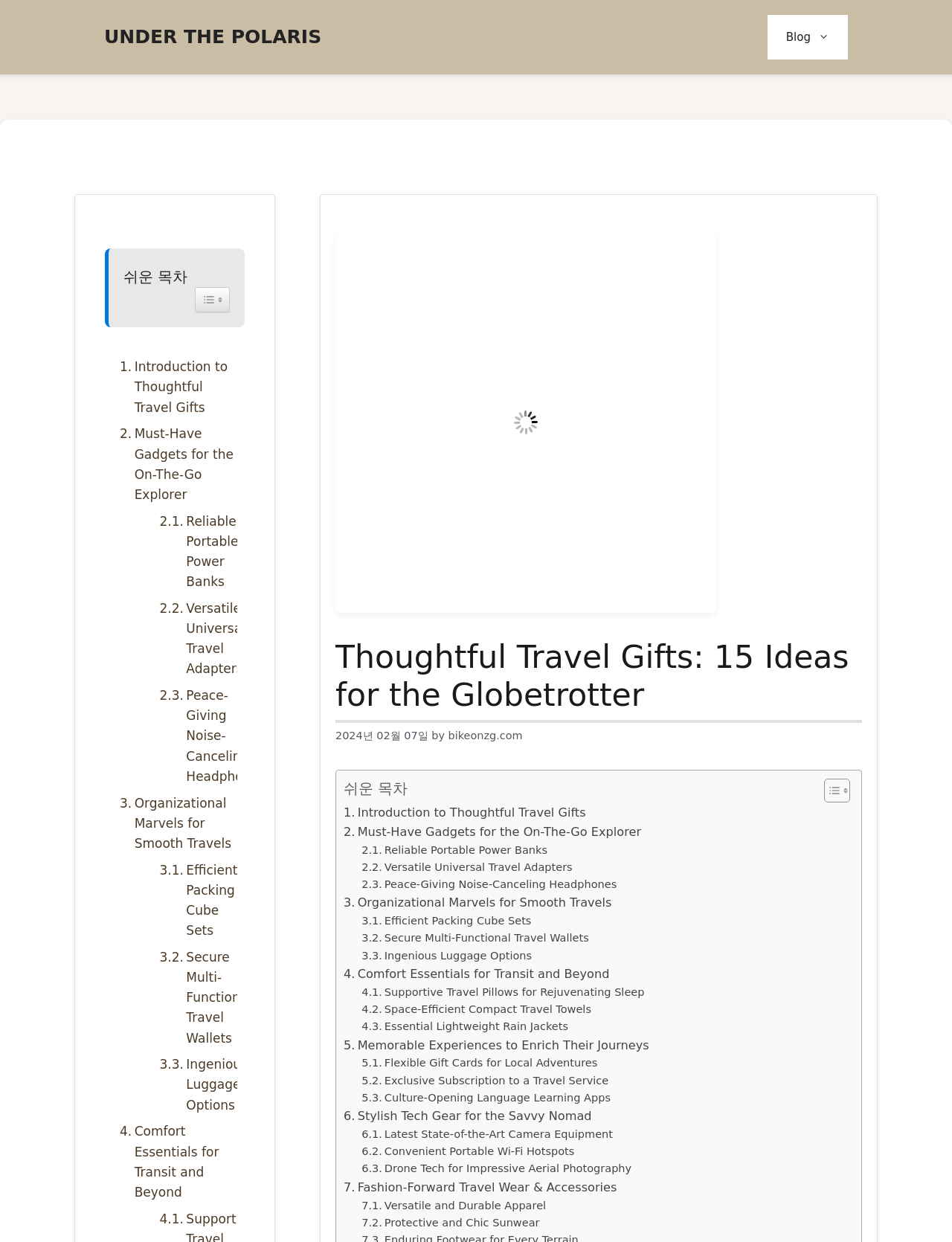Show the bounding box coordinates for the HTML element described as: "Peace-Giving Noise-Canceling Headphones".

[0.38, 0.705, 0.648, 0.719]